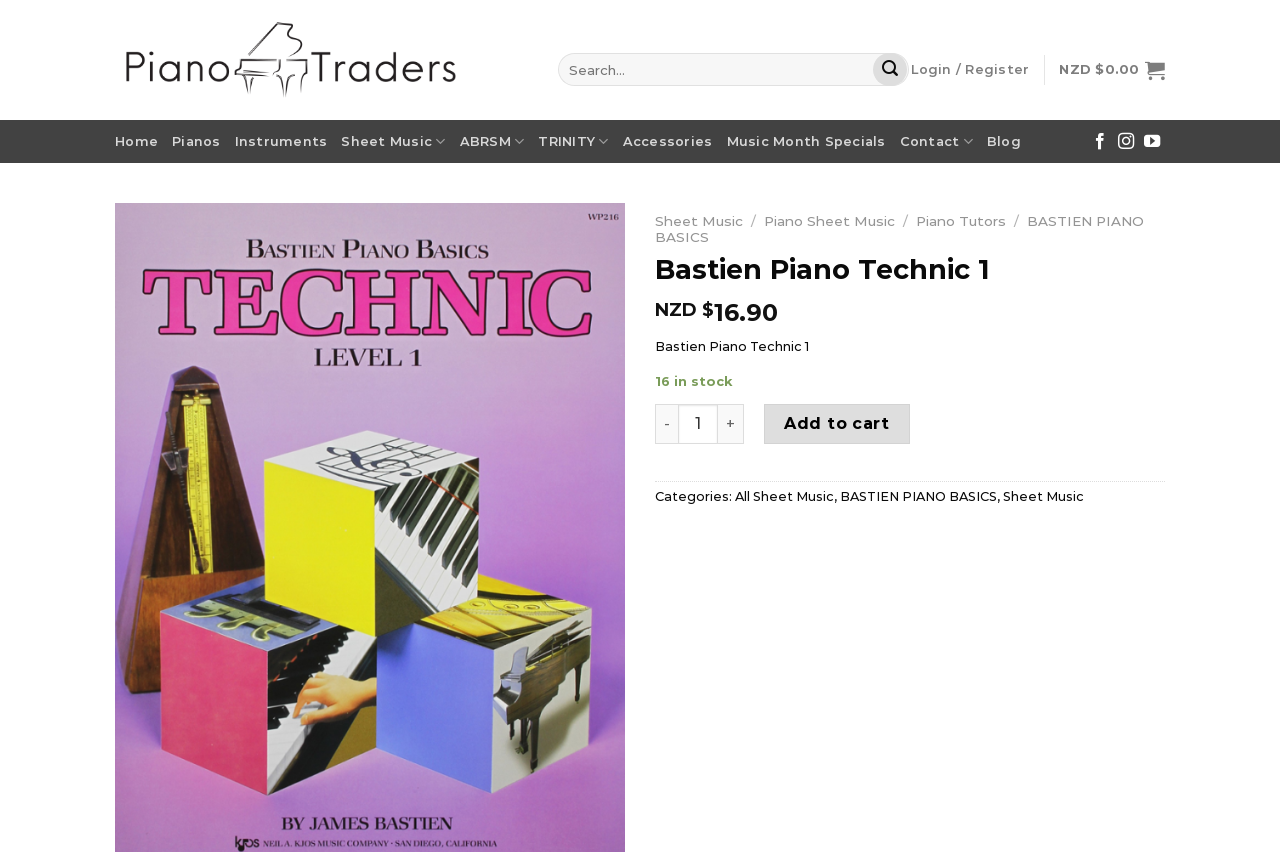Give a one-word or short-phrase answer to the following question: 
What is the purpose of the '-' button next to the quantity spinbutton?

Decrease quantity